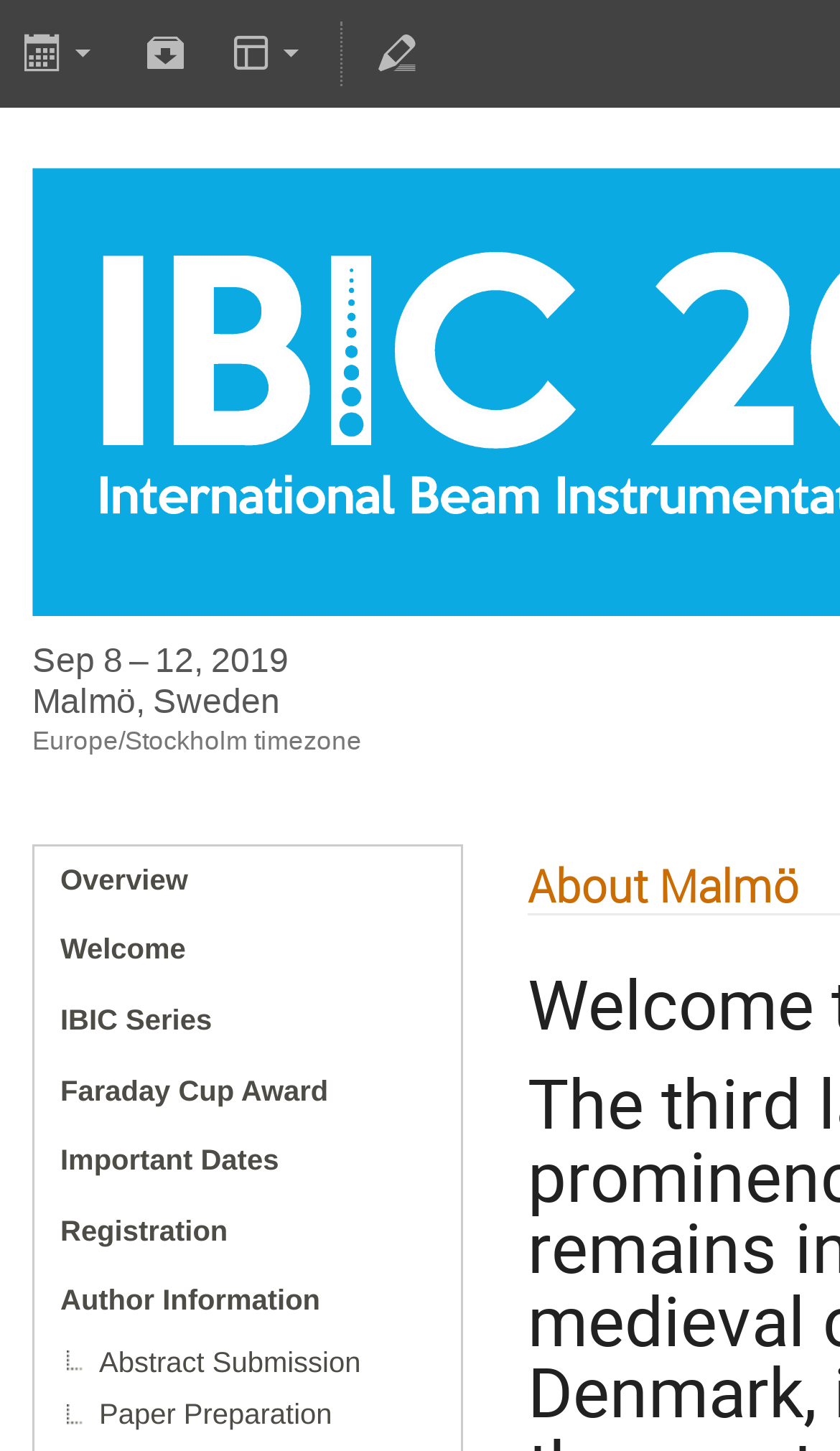Could you provide the bounding box coordinates for the portion of the screen to click to complete this instruction: "Submit an abstract"?

[0.041, 0.922, 0.549, 0.958]